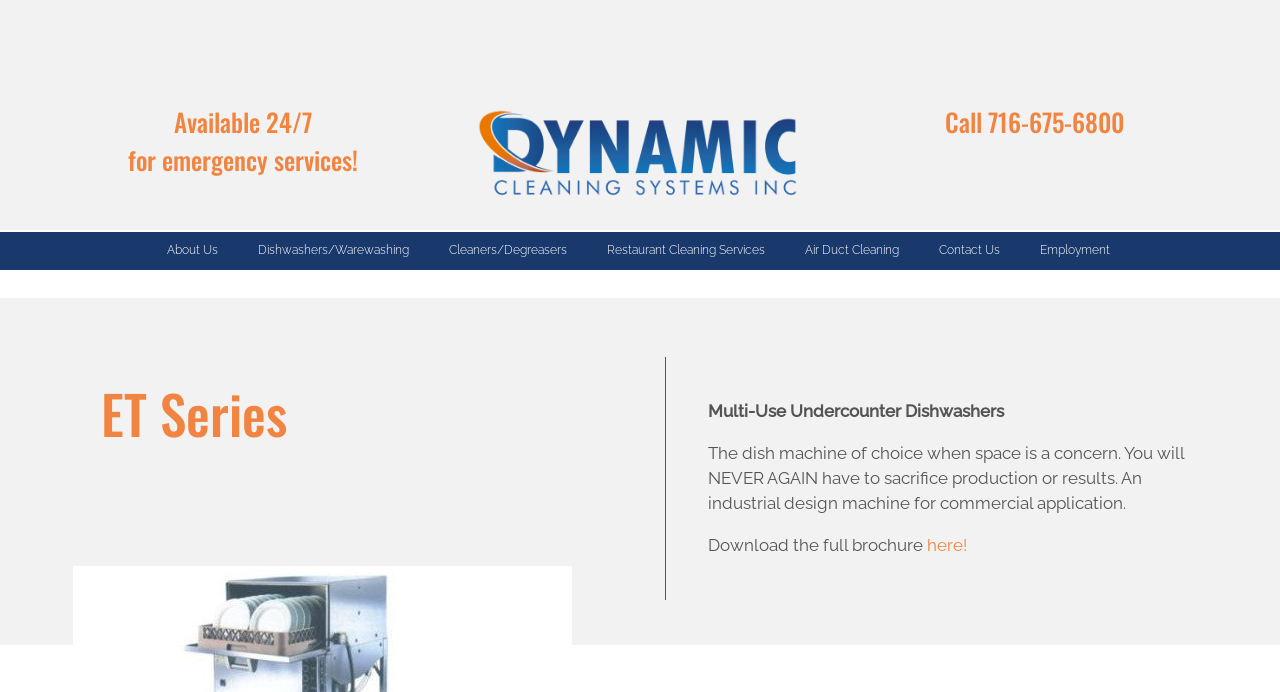Determine the bounding box coordinates in the format (top-left x, top-left y, bottom-right x, bottom-right y). Ensure all values are floating point numbers between 0 and 1. Identify the bounding box of the UI element described by: register

None